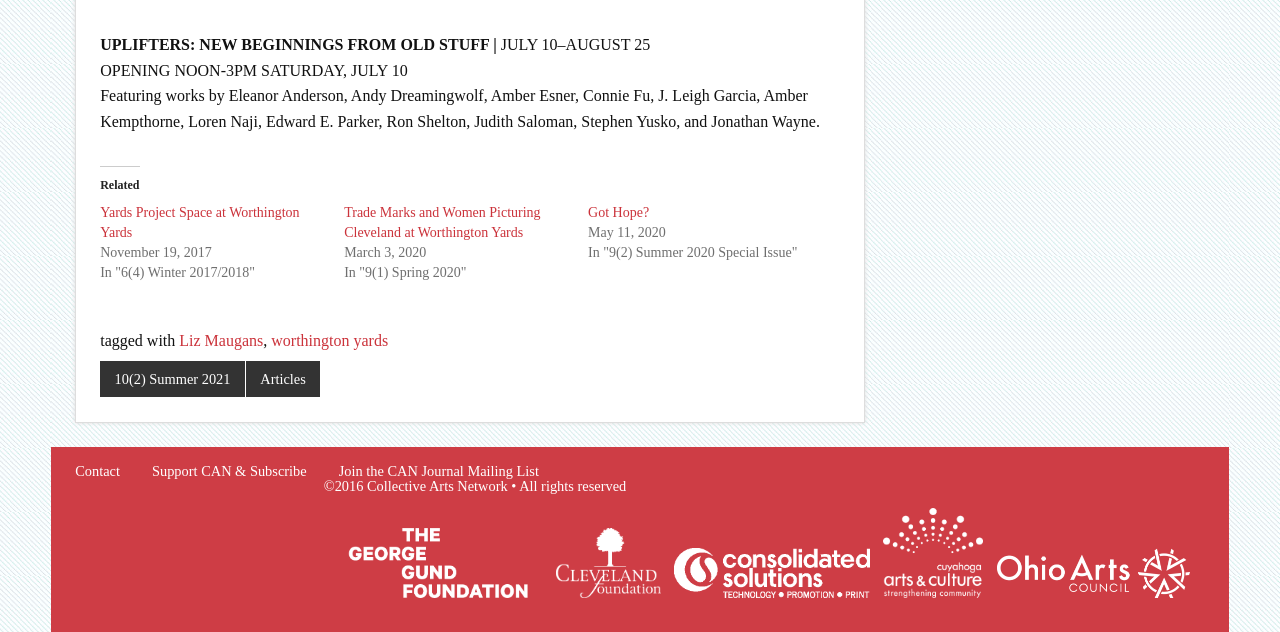Bounding box coordinates should be in the format (top-left x, top-left y, bottom-right x, bottom-right y) and all values should be floating point numbers between 0 and 1. Determine the bounding box coordinate for the UI element described as: 10(2) Summer 2021

[0.078, 0.572, 0.191, 0.628]